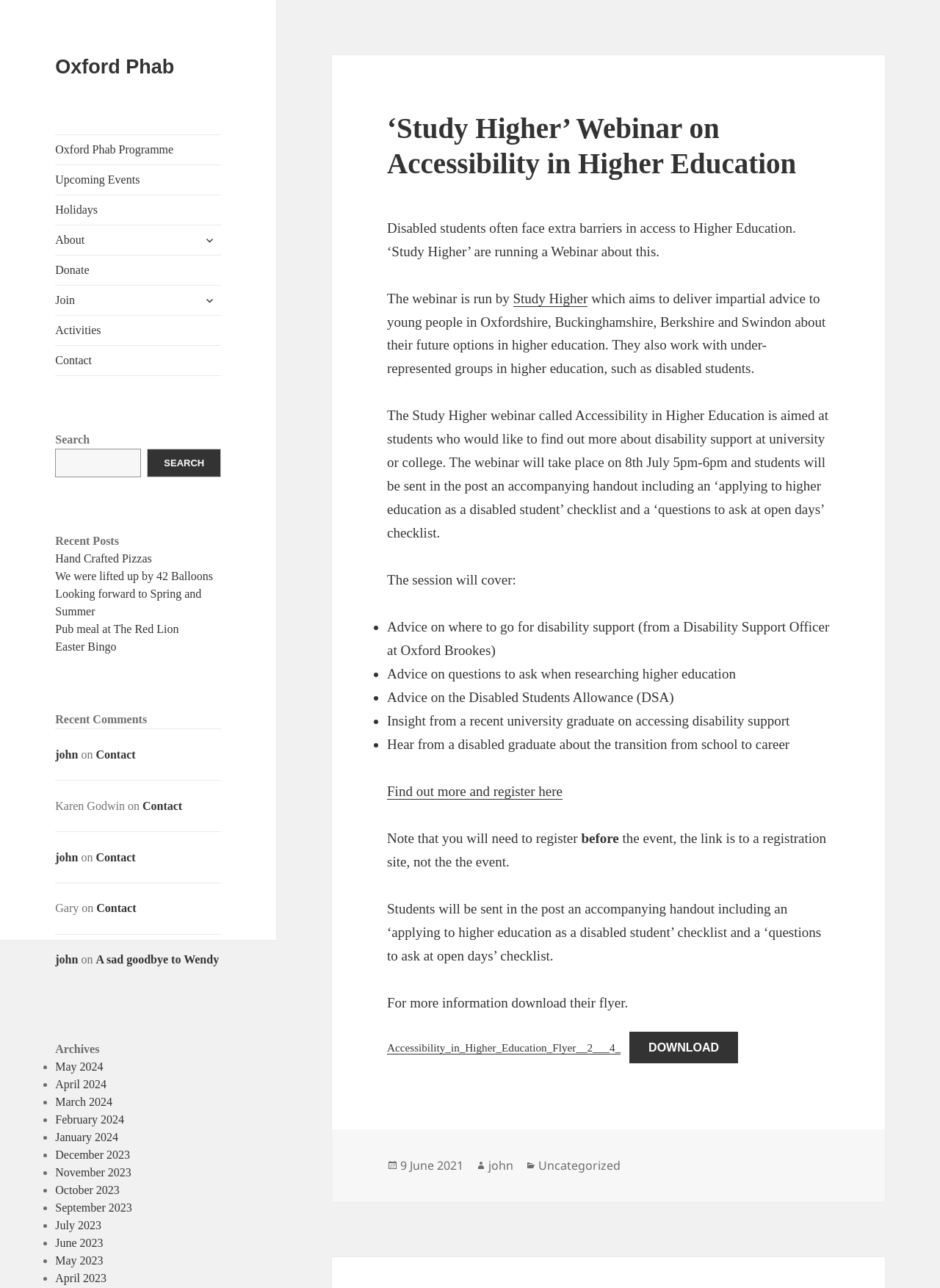Please examine the image and provide a detailed answer to the question: What is the name of the first recent comment author?

The question can be answered by looking at the first recent comment which is 'john'.